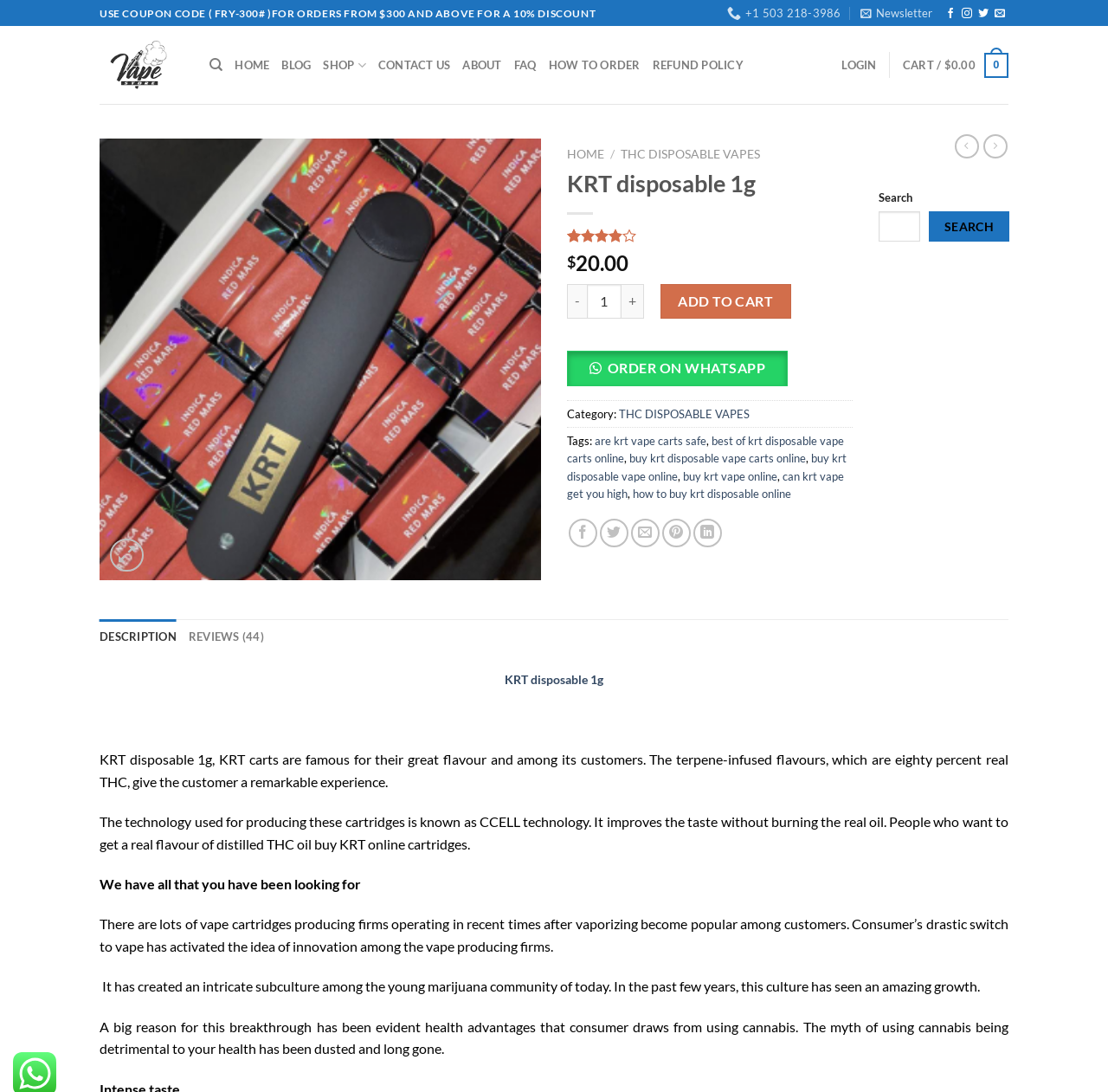What is the price of KRT disposable 1g?
Refer to the image and provide a thorough answer to the question.

The price is mentioned in the static text element, which says '$20.00'.